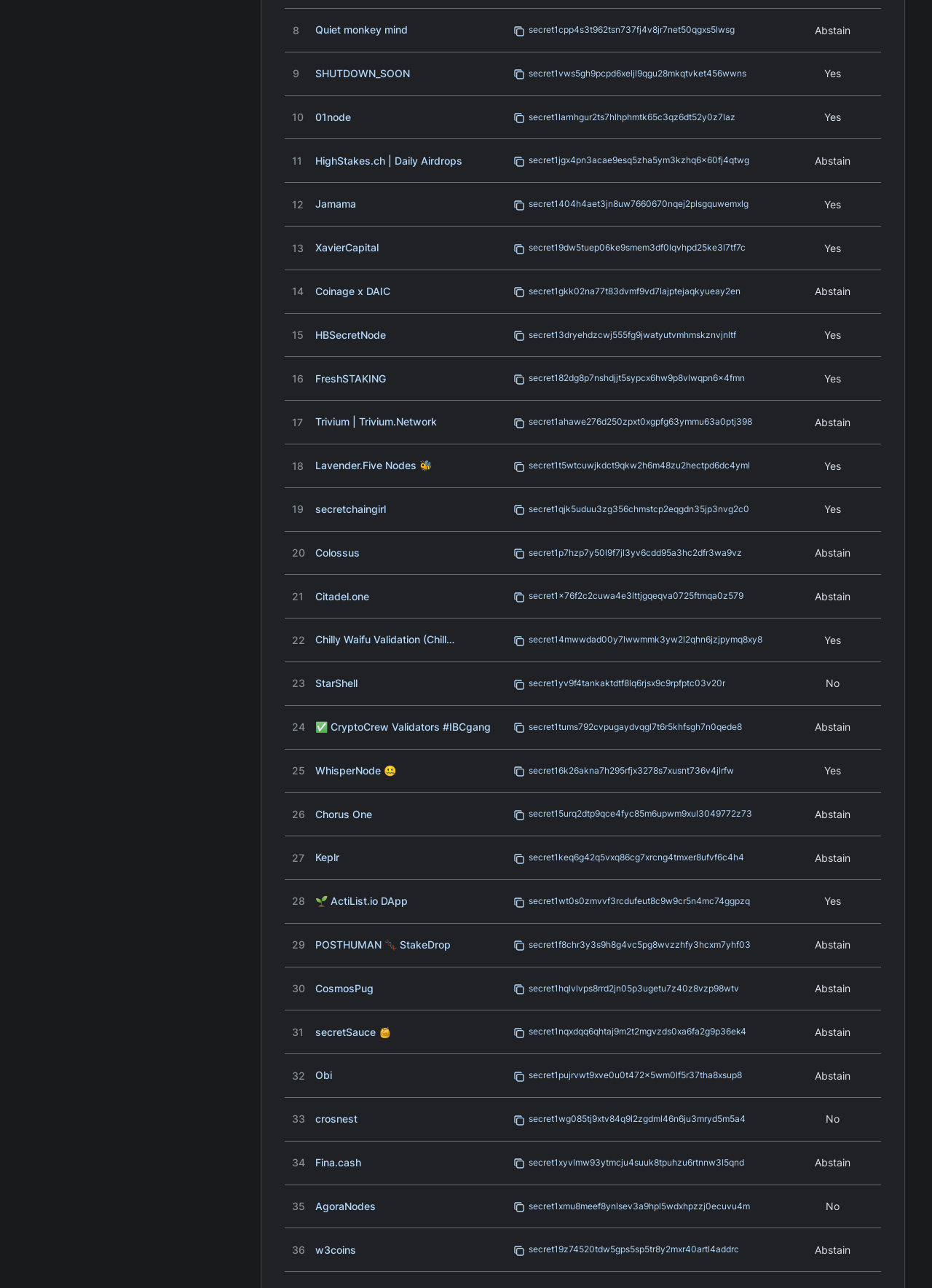Determine the bounding box coordinates of the clickable region to follow the instruction: "Click on HighStakes.ch | Daily Airdrops".

[0.338, 0.119, 0.528, 0.131]